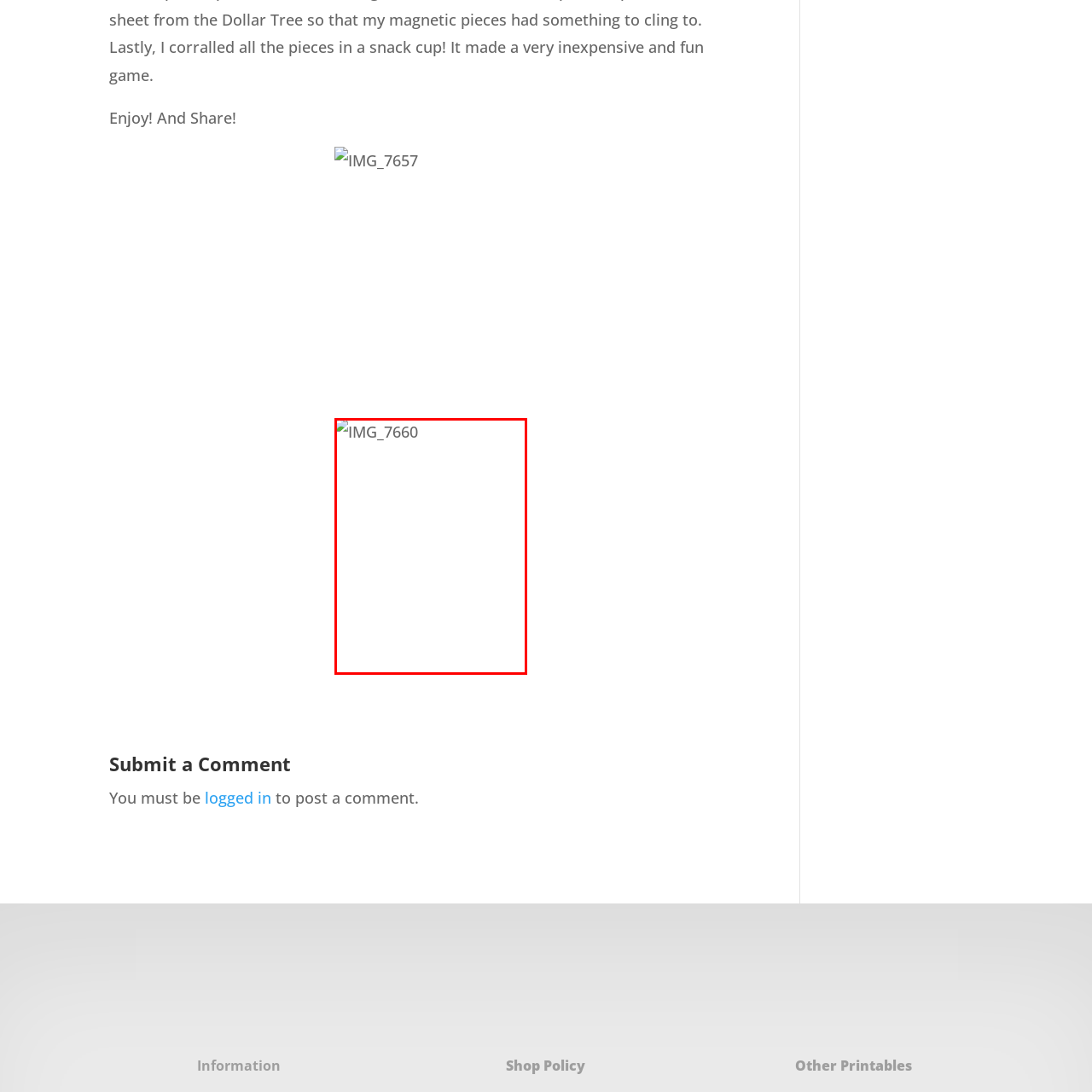Thoroughly describe the scene captured inside the red-bordered image.

The image labeled 'IMG_7660' depicts a vibrant and inviting scene, encouraging viewers to engage. Accompanied by the enthusiastic prompt "Enjoy! And Share!" situated nearby, it emphasizes the joy of sharing experiences, possibly related to a special event or community activity. The overall composition suggests a celebratory or communal atmosphere, perfect for social sharing, inspiring connections among viewers. The image invites individuals to not just appreciate but also disseminate the positive energy captured within.